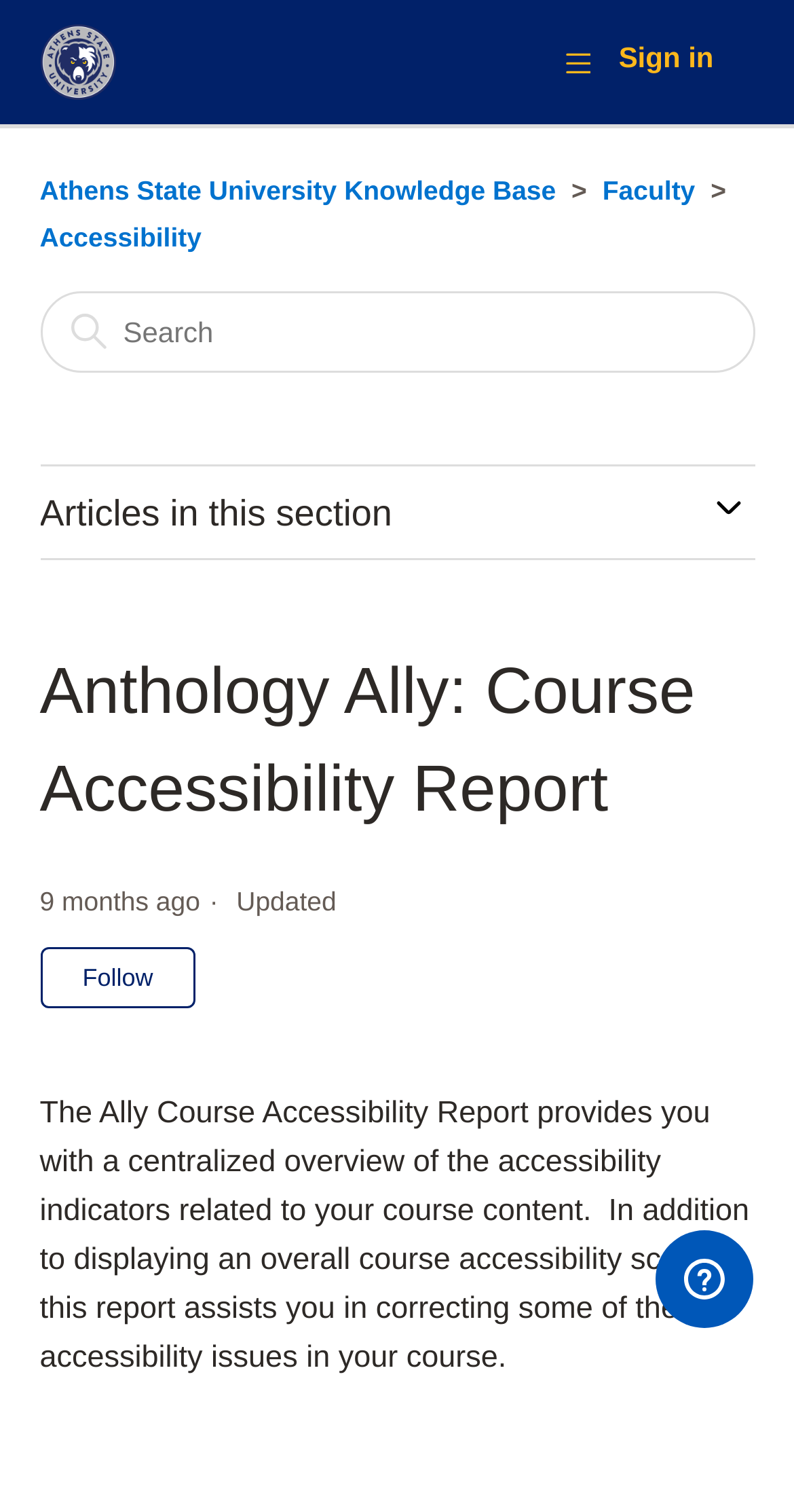Based on the element description title="Home", identify the bounding box of the UI element in the given webpage screenshot. The coordinates should be in the format (top-left x, top-left y, bottom-right x, bottom-right y) and must be between 0 and 1.

[0.05, 0.016, 0.145, 0.066]